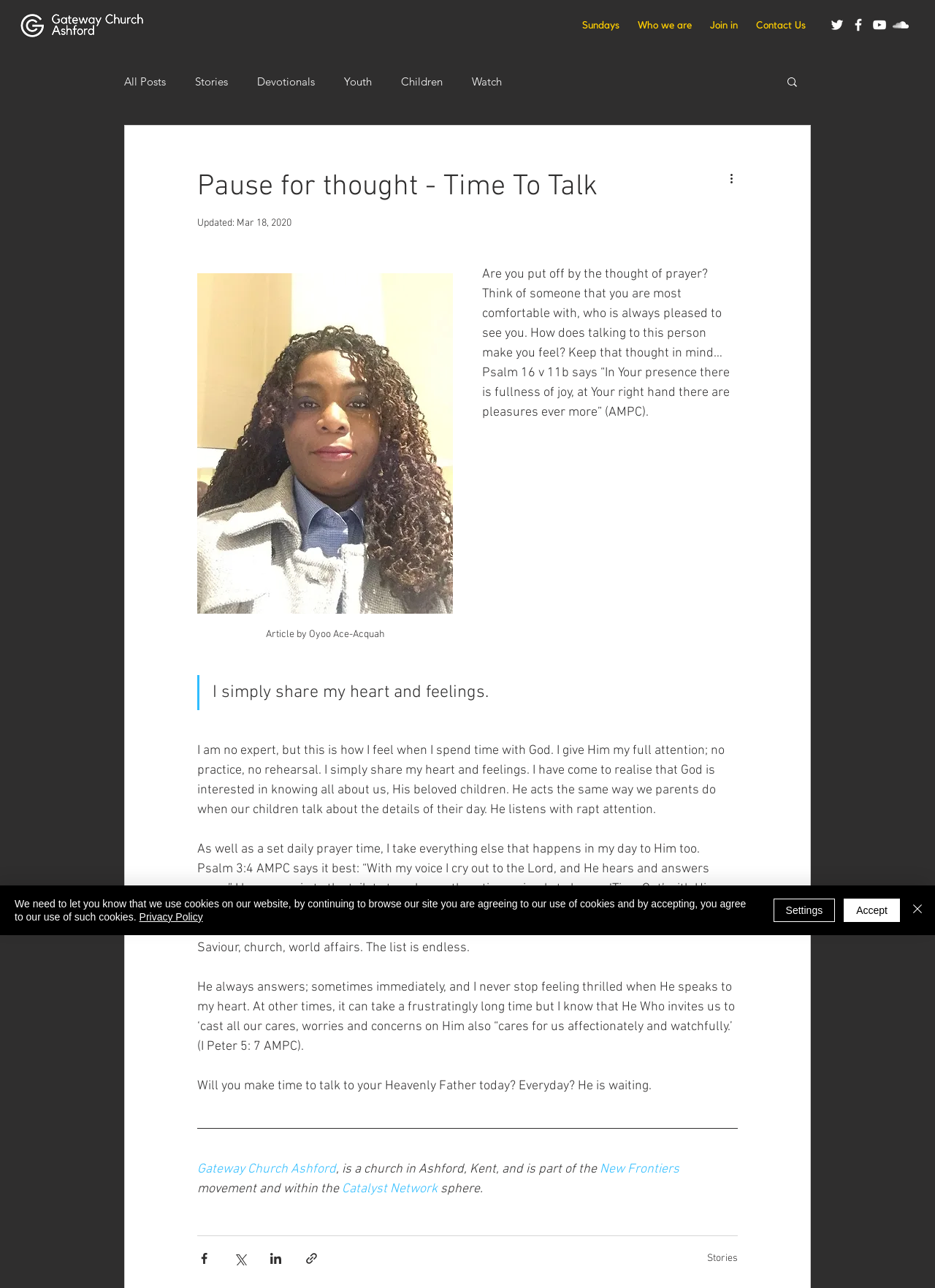How many share buttons are there?
Look at the image and answer the question using a single word or phrase.

4